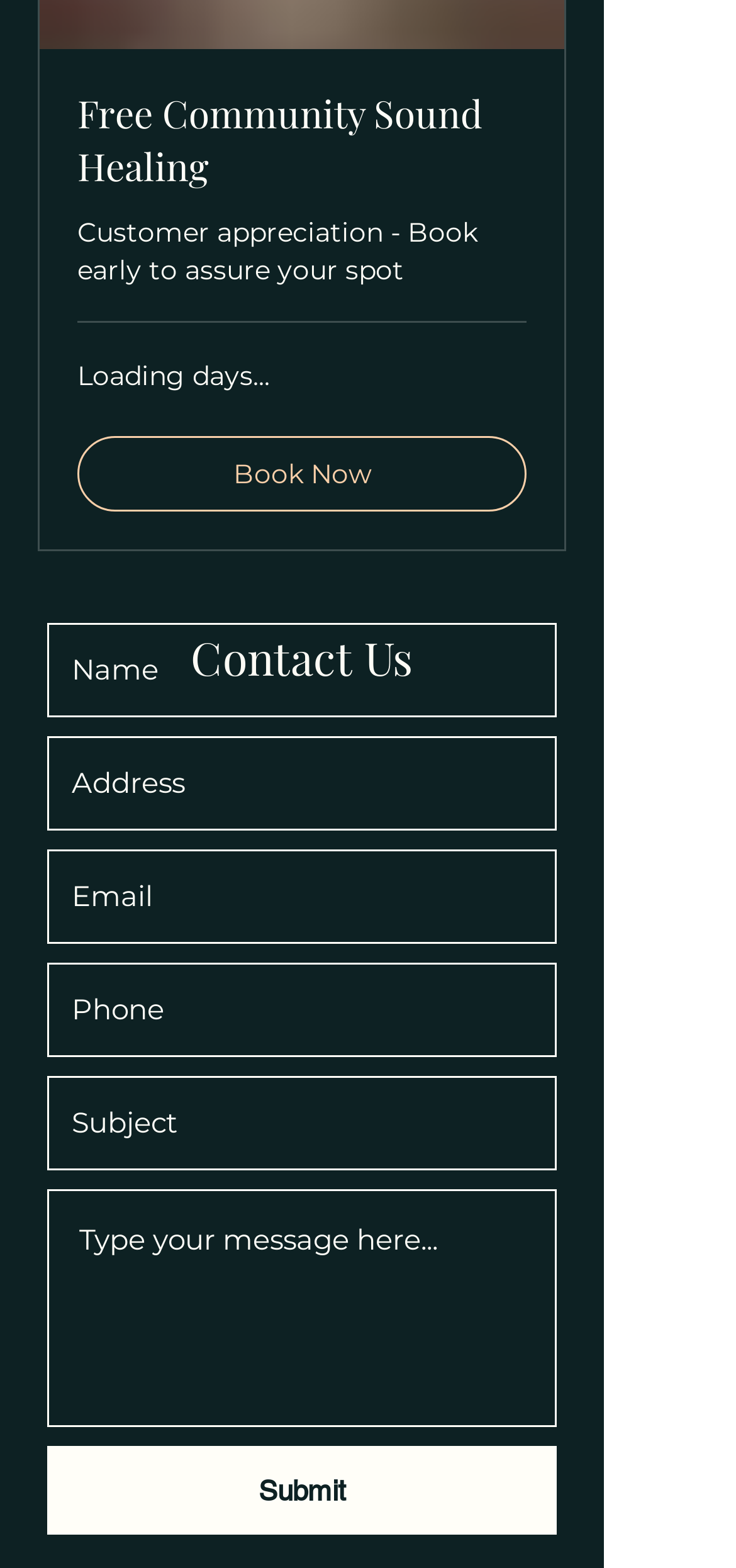Find the bounding box coordinates for the area you need to click to carry out the instruction: "Click on the 'Submit' button". The coordinates should be four float numbers between 0 and 1, indicated as [left, top, right, bottom].

[0.064, 0.923, 0.756, 0.979]